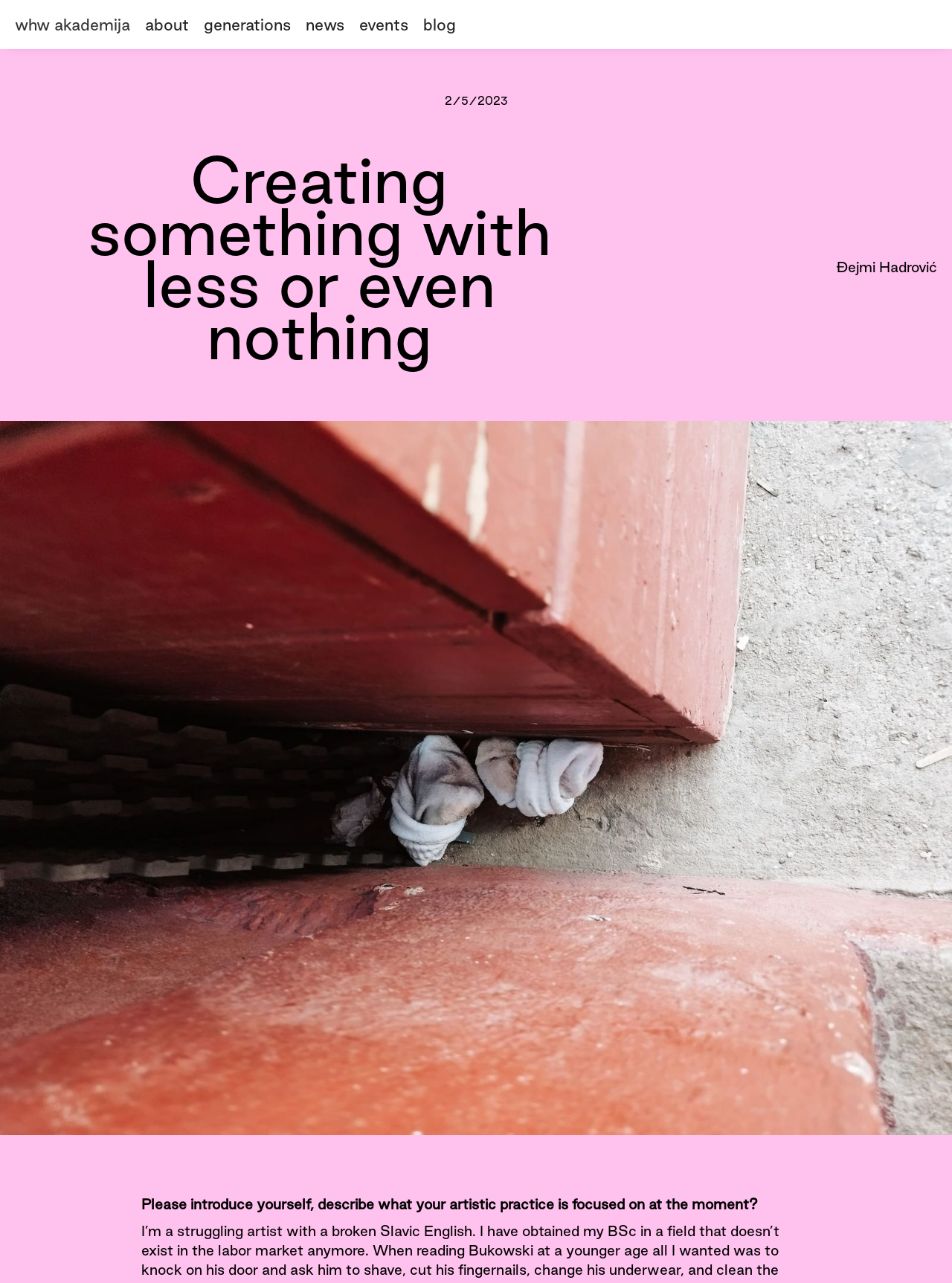How many navigation links are at the top of the webpage?
Based on the image content, provide your answer in one word or a short phrase.

5